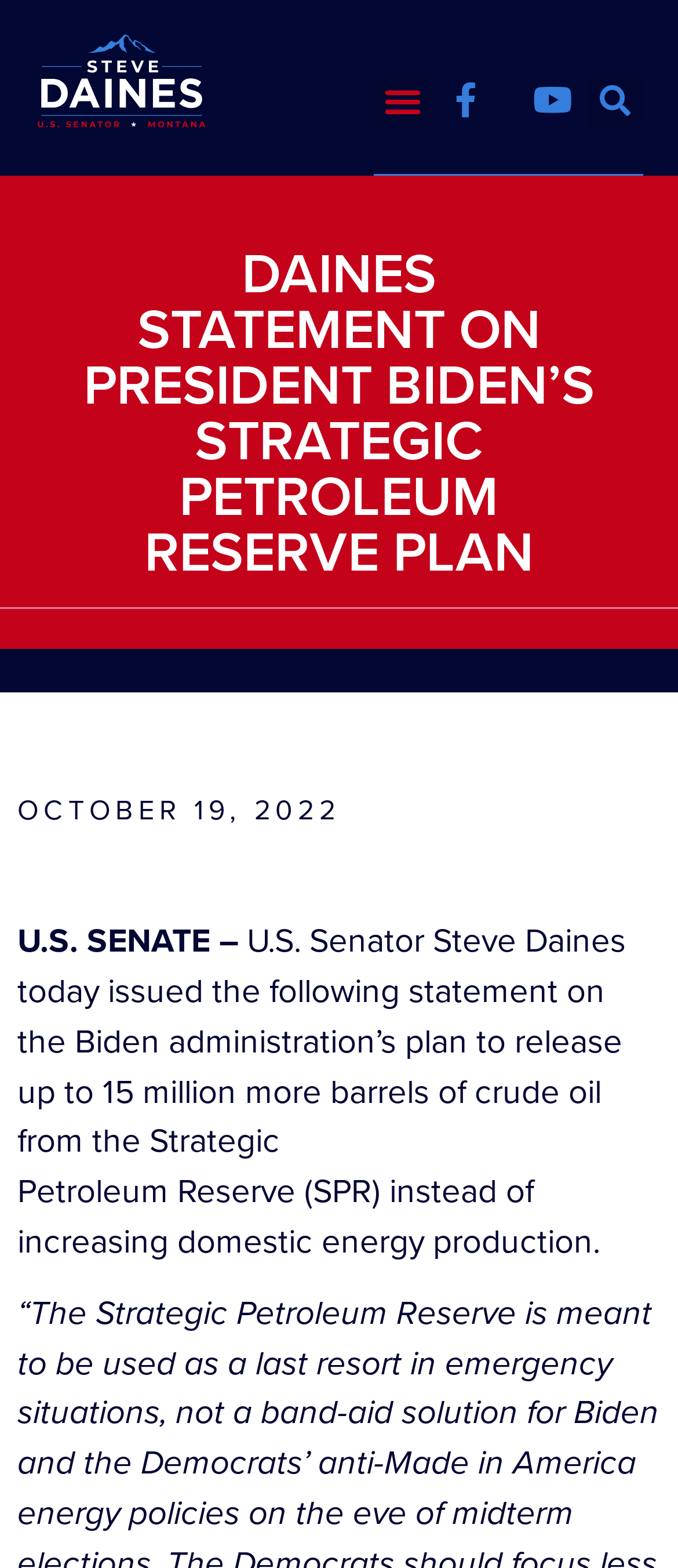Give a one-word or phrase response to the following question: What is the date of the statement?

OCTOBER 19, 2022